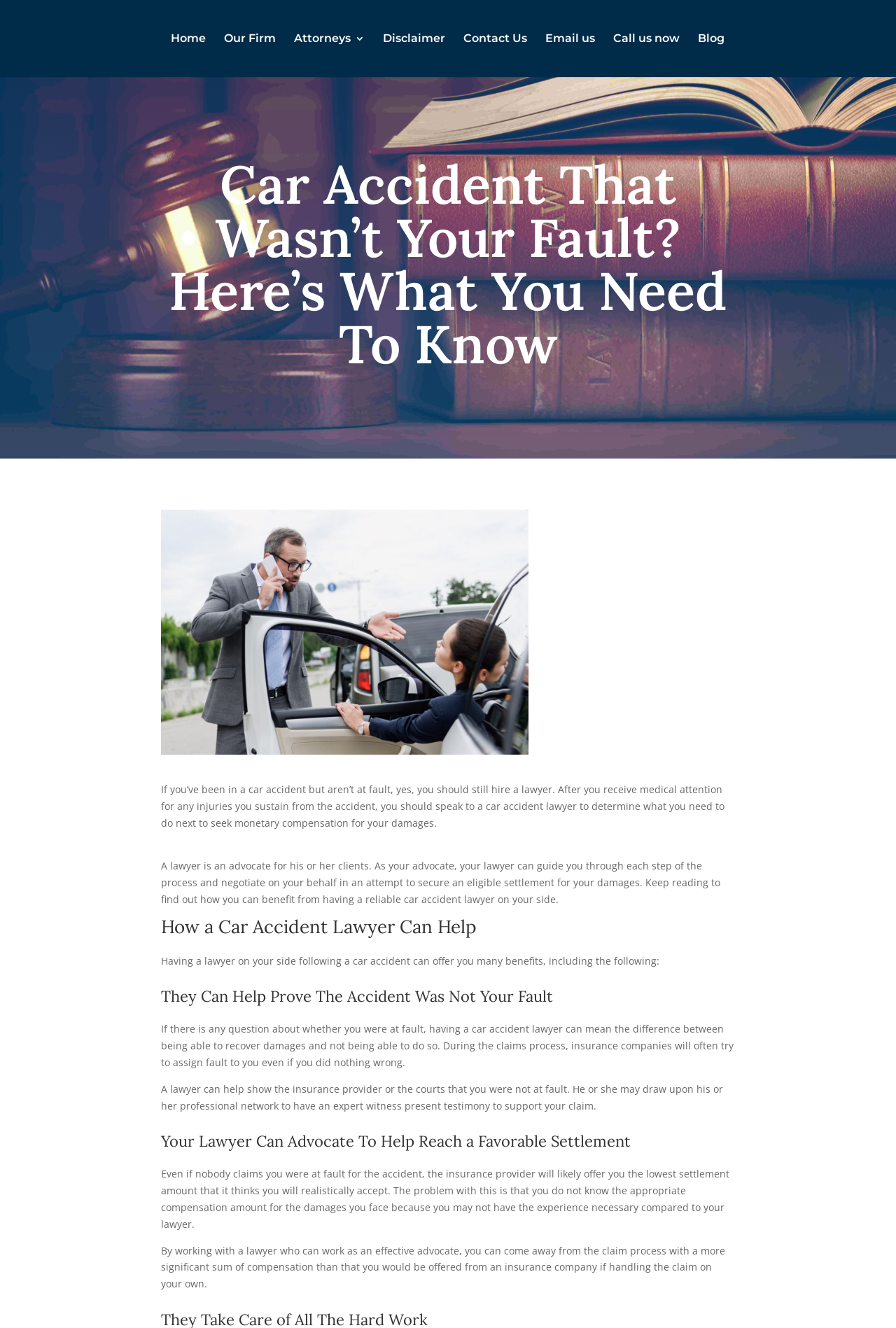Find the bounding box coordinates of the area to click in order to follow the instruction: "Email the law firm directly through the 'Email us' link".

[0.608, 0.025, 0.664, 0.058]